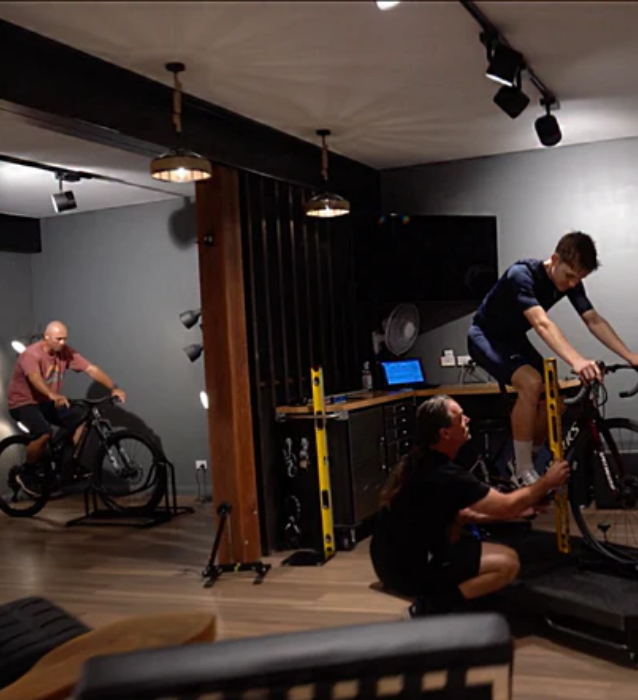Provide a thorough and detailed response to the question by examining the image: 
What type of bike is the cyclist pedaling in the background?

In the background of the image, another cyclist is seen pedaling on a stationary bike, and upon closer inspection, it appears to be a mountain bike, which illustrates the versatile services offered within this space.